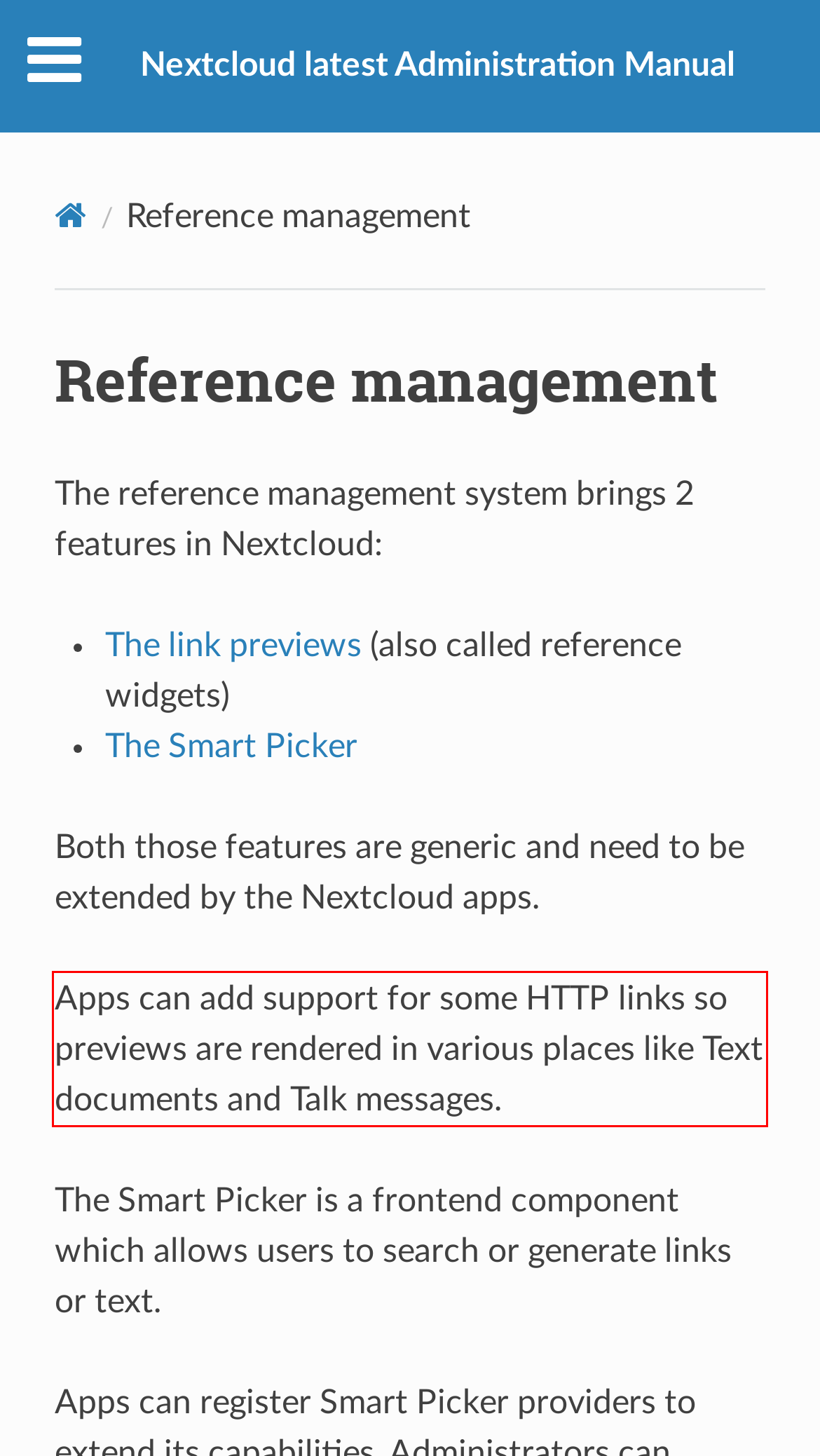Please look at the webpage screenshot and extract the text enclosed by the red bounding box.

Apps can add support for some HTTP links so previews are rendered in various places like Text documents and Talk messages.